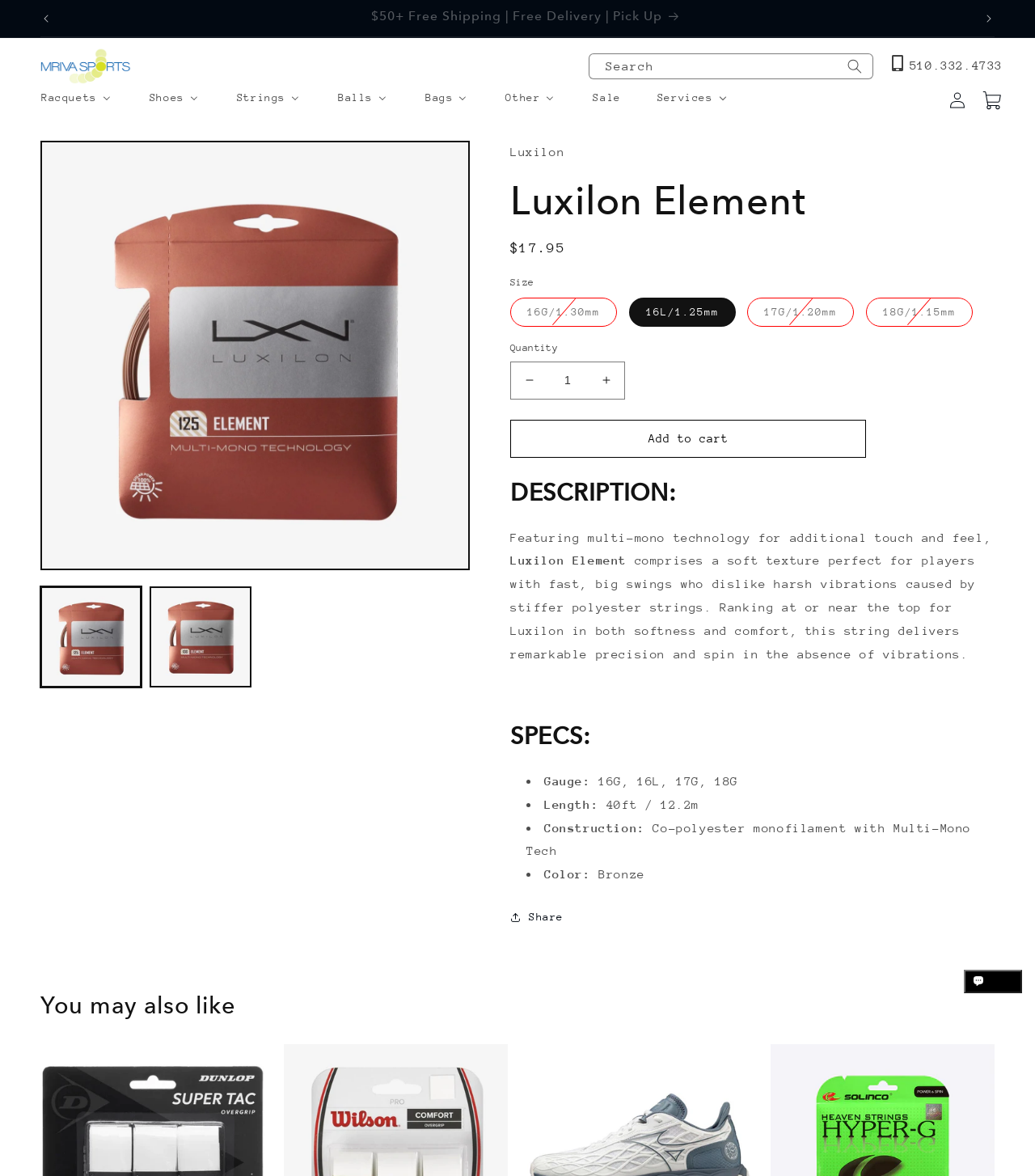Determine the bounding box coordinates of the element that should be clicked to execute the following command: "Add to cart".

[0.493, 0.357, 0.837, 0.389]